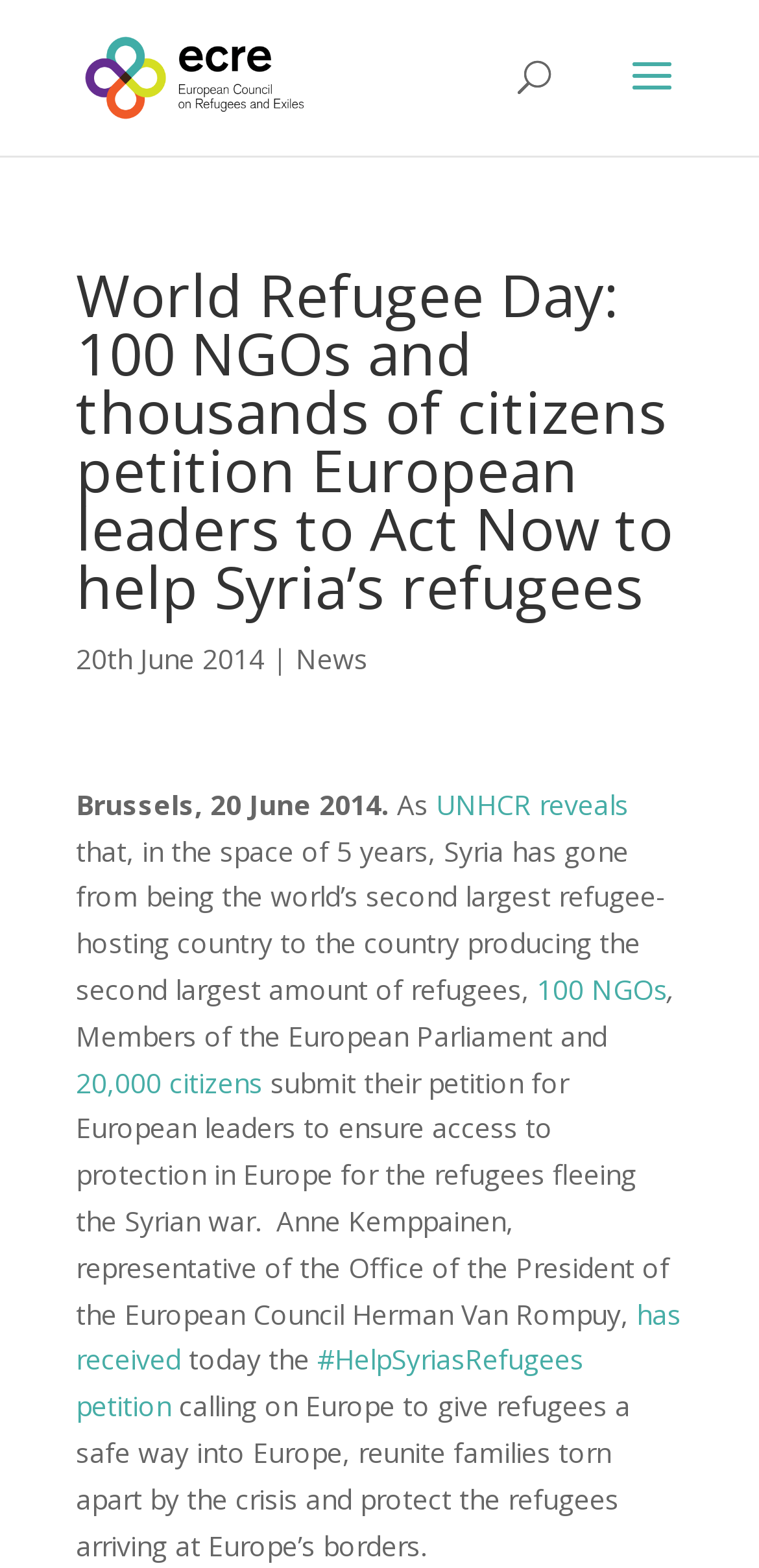Please provide the main heading of the webpage content.

World Refugee Day: 100 NGOs and thousands of citizens petition European leaders to Act Now to help Syria’s refugees